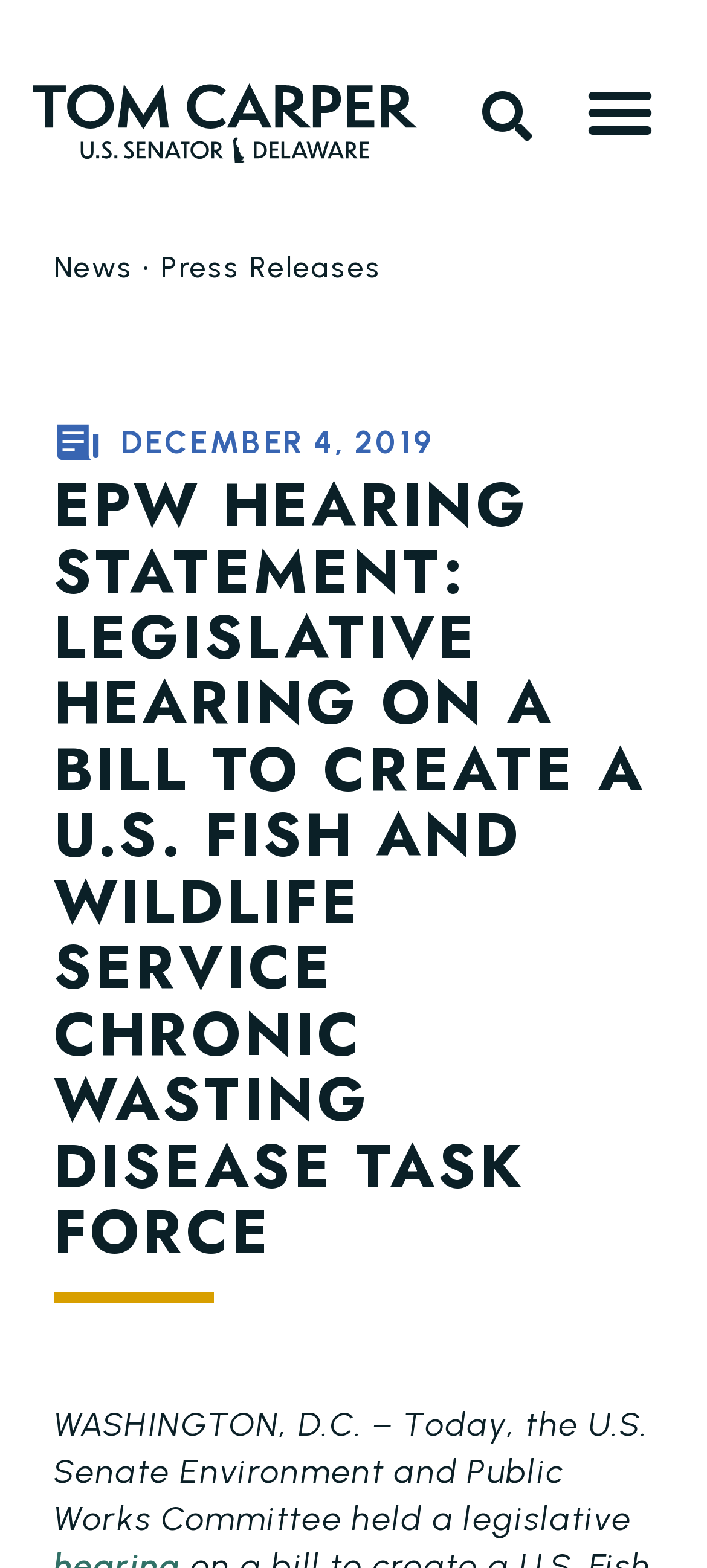Articulate a detailed summary of the webpage's content and design.

The webpage appears to be a hearing statement from Senator Tom Carper regarding a legislative hearing on a bill to create a U.S. Fish and Wildlife Service Chronic Wasting Disease Task Force. 

At the top left of the page, there is a link, followed by a search bar with a "Search" button. To the right of the search bar, there is a "Menu Toggle" button. 

Below these elements, there are three links: "News", "Press Releases", and another link separated by a bullet point. 

To the right of these links, there is a small image, and next to it, the date "DECEMBER 4, 2019" is displayed. 

The main content of the page is a heading that spans almost the entire width of the page, stating the title of the hearing statement. 

Below the heading, there is a paragraph of text that summarizes the hearing, stating that the U.S. Senate Environment and Public Works Committee held a legislative hearing on the bill.